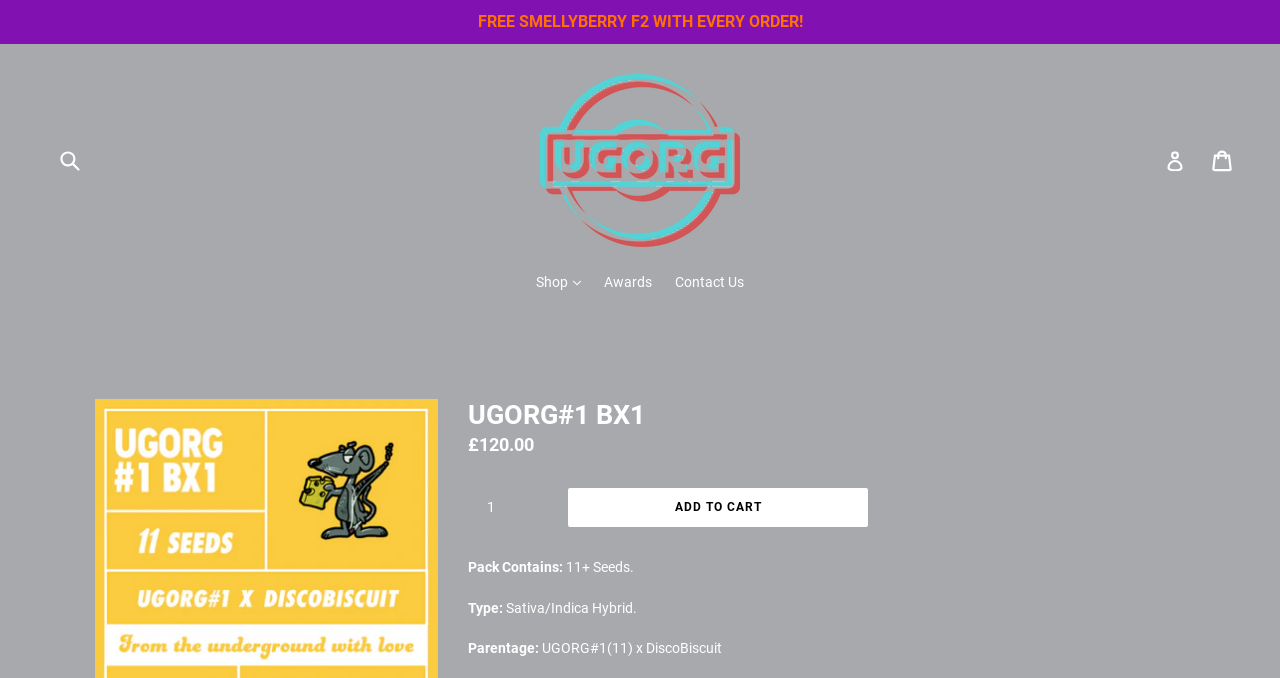Please find the bounding box for the following UI element description. Provide the coordinates in (top-left x, top-left y, bottom-right x, bottom-right y) format, with values between 0 and 1: alt="UGORG"

[0.422, 0.109, 0.578, 0.364]